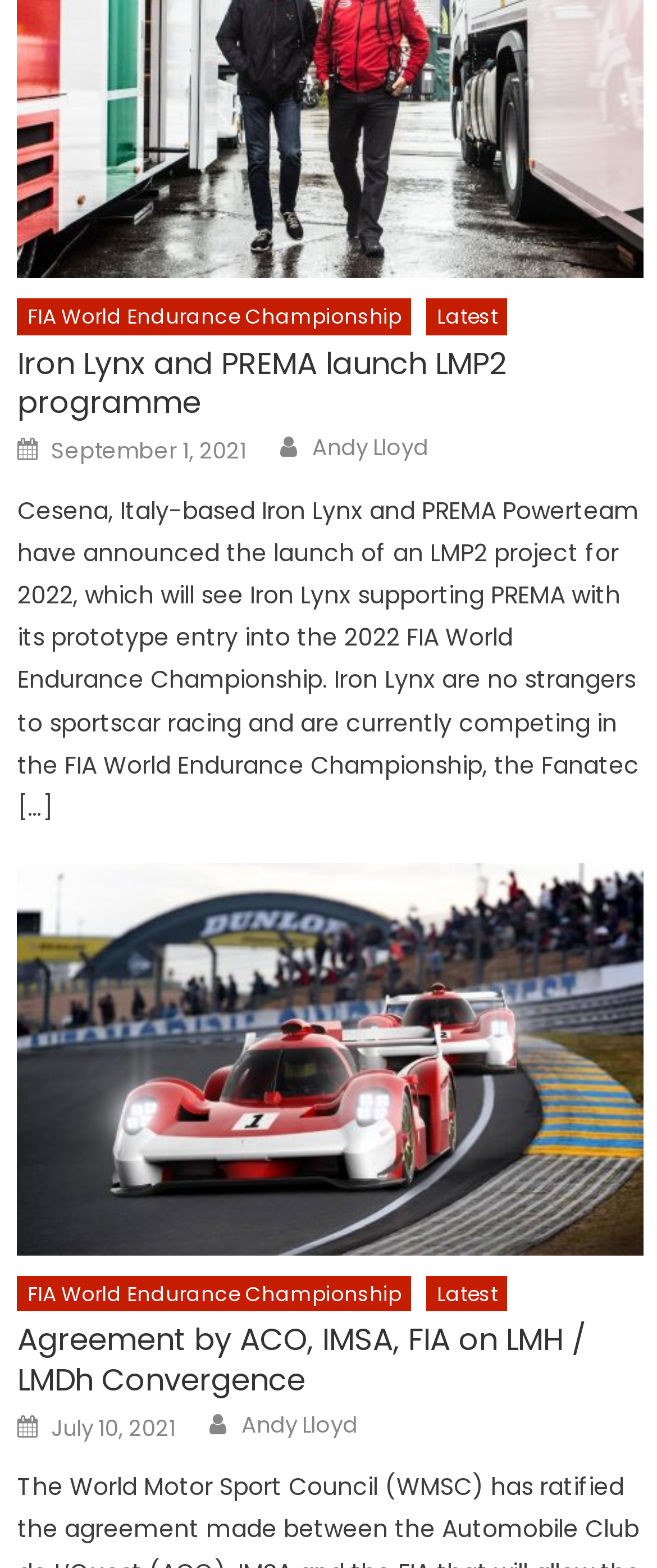What is the name of the team mentioned in the first article?
Please provide a detailed answer to the question.

I found the answer by reading the text of the first article, which mentions 'Iron Lynx' as a team that is launching an LMP2 project.